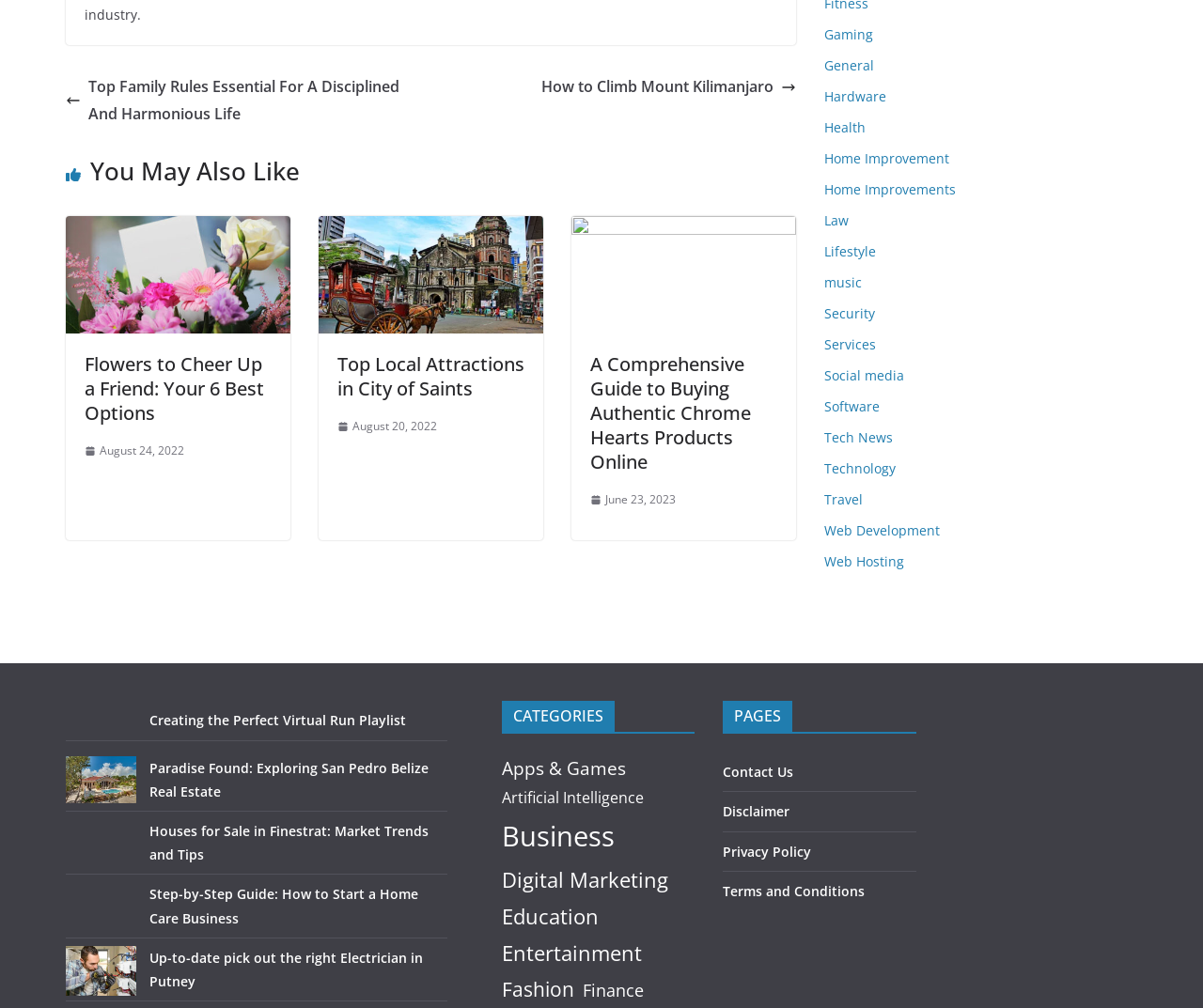What is the last link in the 'CATEGORIES' section?
From the image, respond with a single word or phrase.

Finance